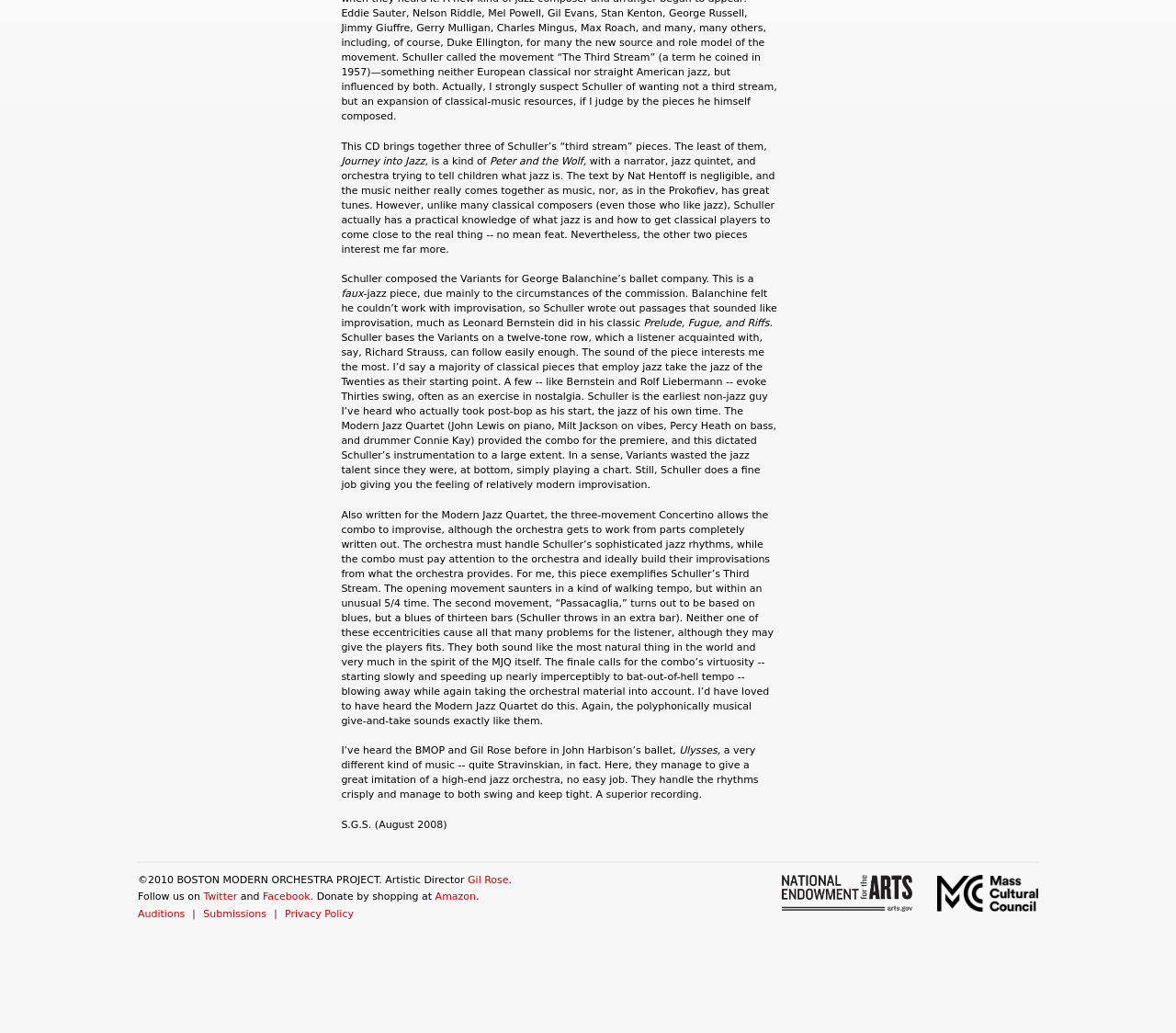Given the description: "Amazon", determine the bounding box coordinates of the UI element. The coordinates should be formatted as four float numbers between 0 and 1, [left, top, right, bottom].

[0.37, 0.862, 0.405, 0.874]